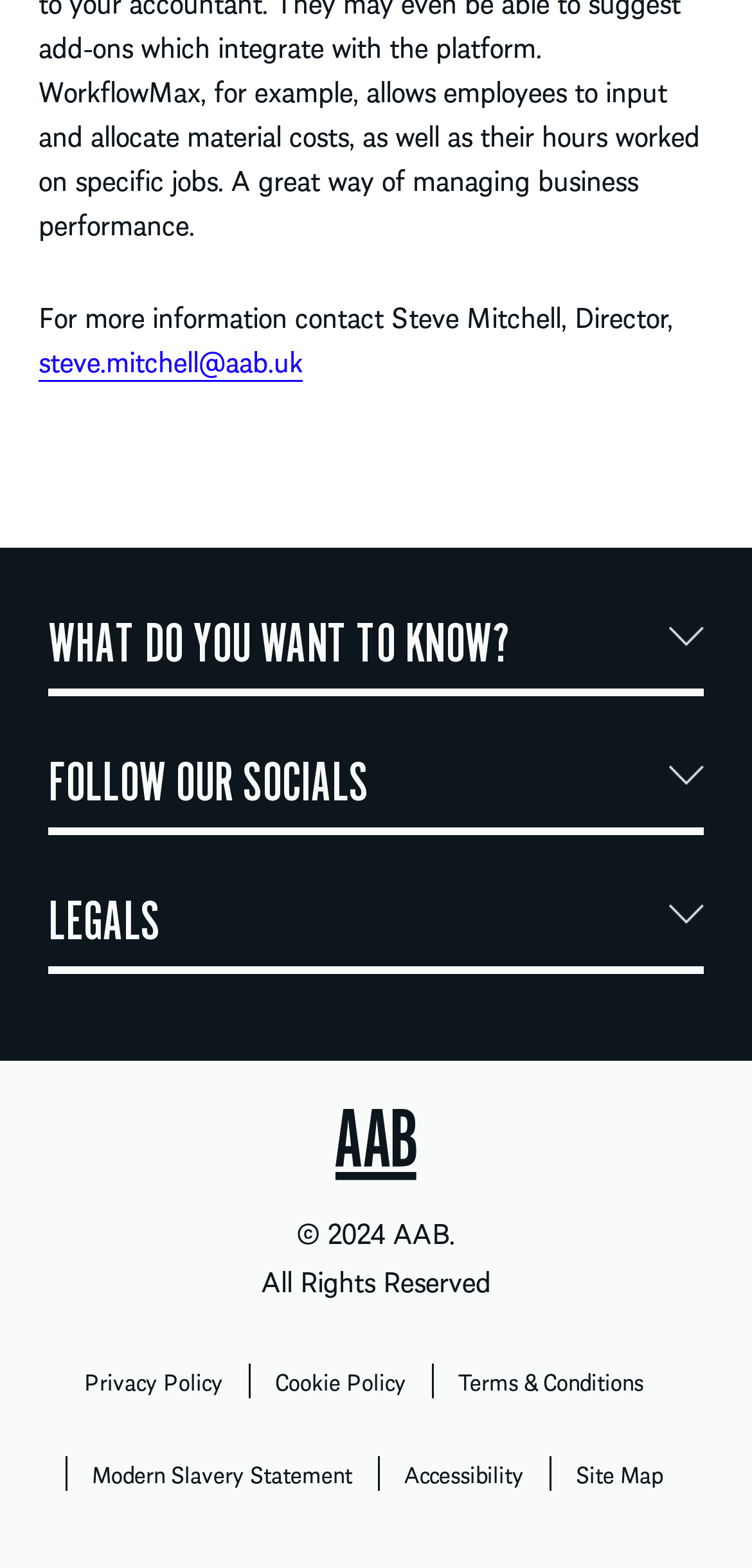Using the description "steve.mitchell@aab.uk", predict the bounding box of the relevant HTML element.

[0.051, 0.216, 0.403, 0.244]